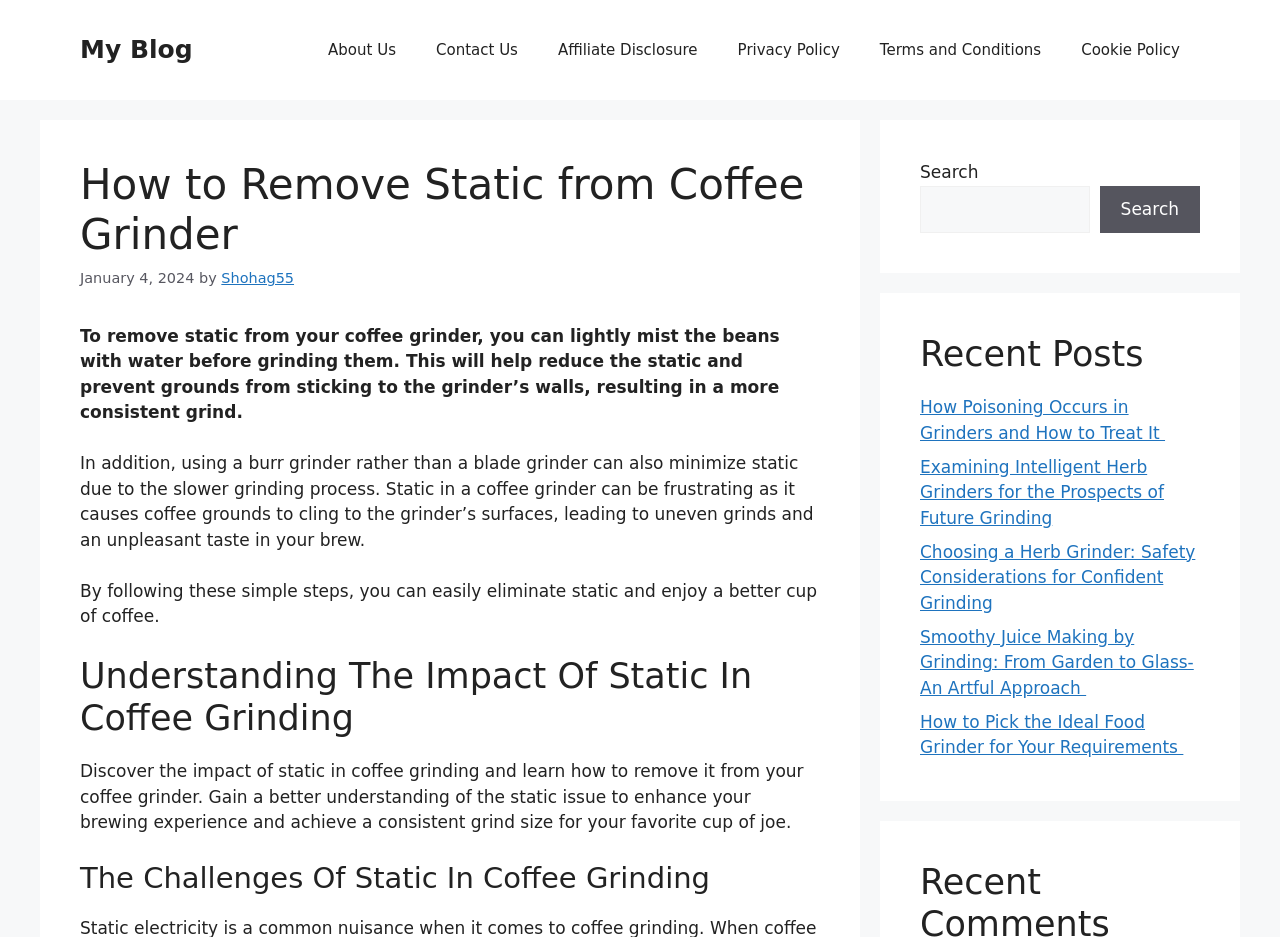How many recent posts are listed?
Answer the question using a single word or phrase, according to the image.

5